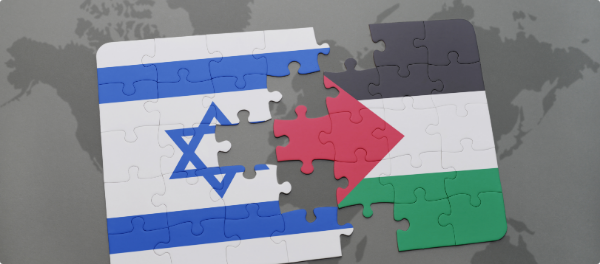What is missing from the Palestinian flag?
Based on the screenshot, provide a one-word or short-phrase response.

A puzzle piece